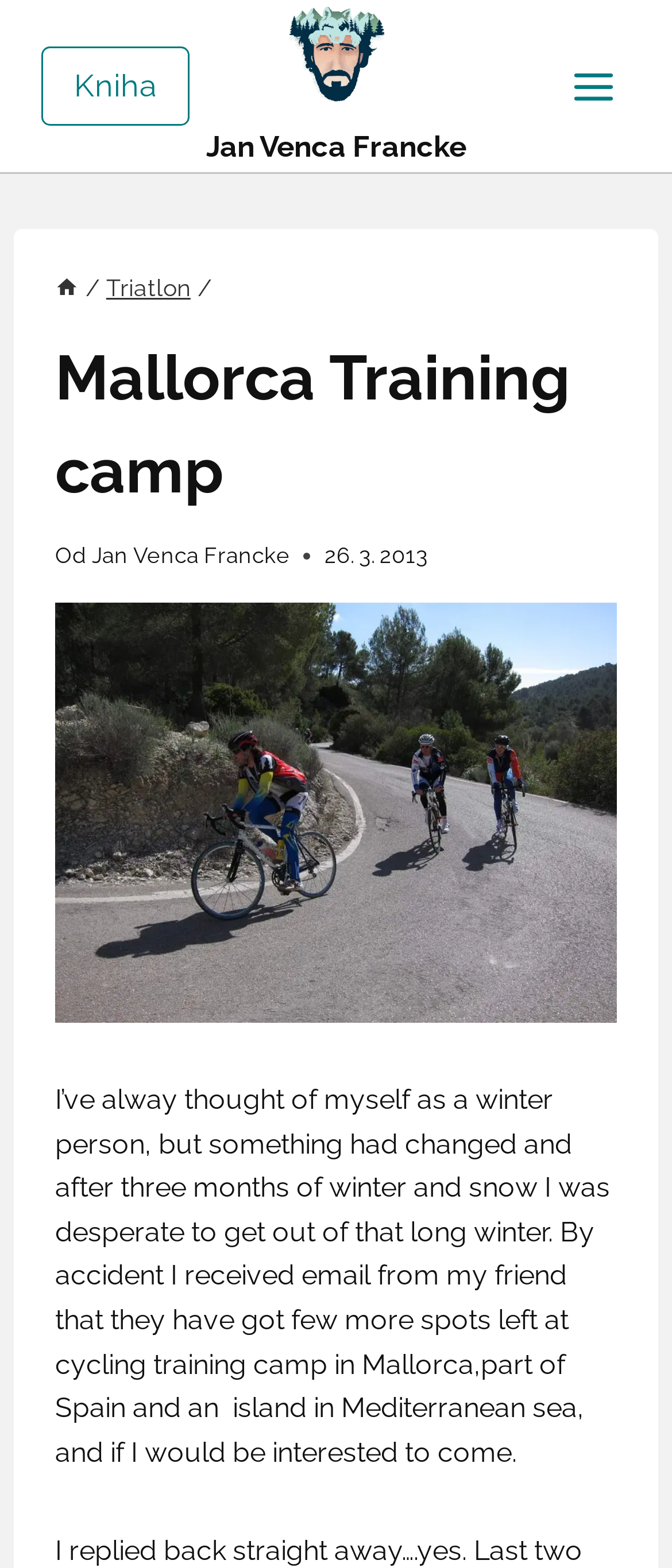Generate a thorough explanation of the webpage's elements.

The webpage appears to be a personal blog or journal entry about a training camp experience in Mallorca. At the top left, there is a link to "Kniha" and a link to the author's name, "Jan Venca Francke", accompanied by a small image of the author. To the right of the author's name, there is a button labeled "Otevřít nabídku".

Below the author's information, there is a navigation menu with links to "Domů" (home) and "Triatlon" (triathlon). The main heading of the page, "Mallorca Training camp", is centered and prominent. 

Under the heading, there is a section with the author's name, "Jan Venca Francke", and a date, "26. 3. 2013". Below this section, there is a block of text that describes the author's experience, mentioning how they were desperate to escape a long winter and received an email about a cycling training camp in Mallorca. The text is quite lengthy and takes up most of the page.